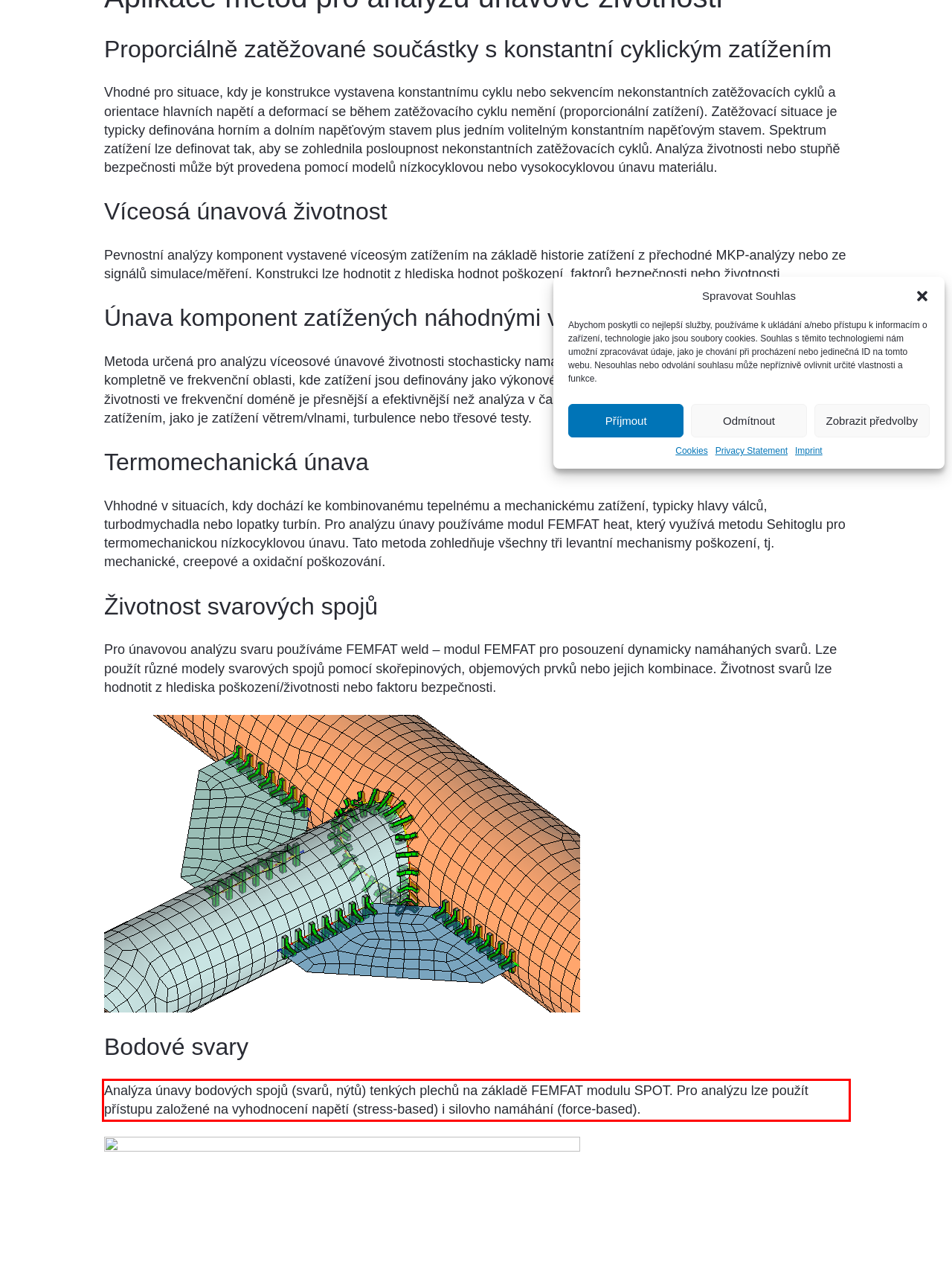Please analyze the provided webpage screenshot and perform OCR to extract the text content from the red rectangle bounding box.

Analýza únavy bodových spojů (svarů, nýtů) tenkých plechů na základě FEMFAT modulu SPOT. Pro analýzu lze použít přístupu založené na vyhodnocení napětí (stress-based) i silovho namáhání (force-based).